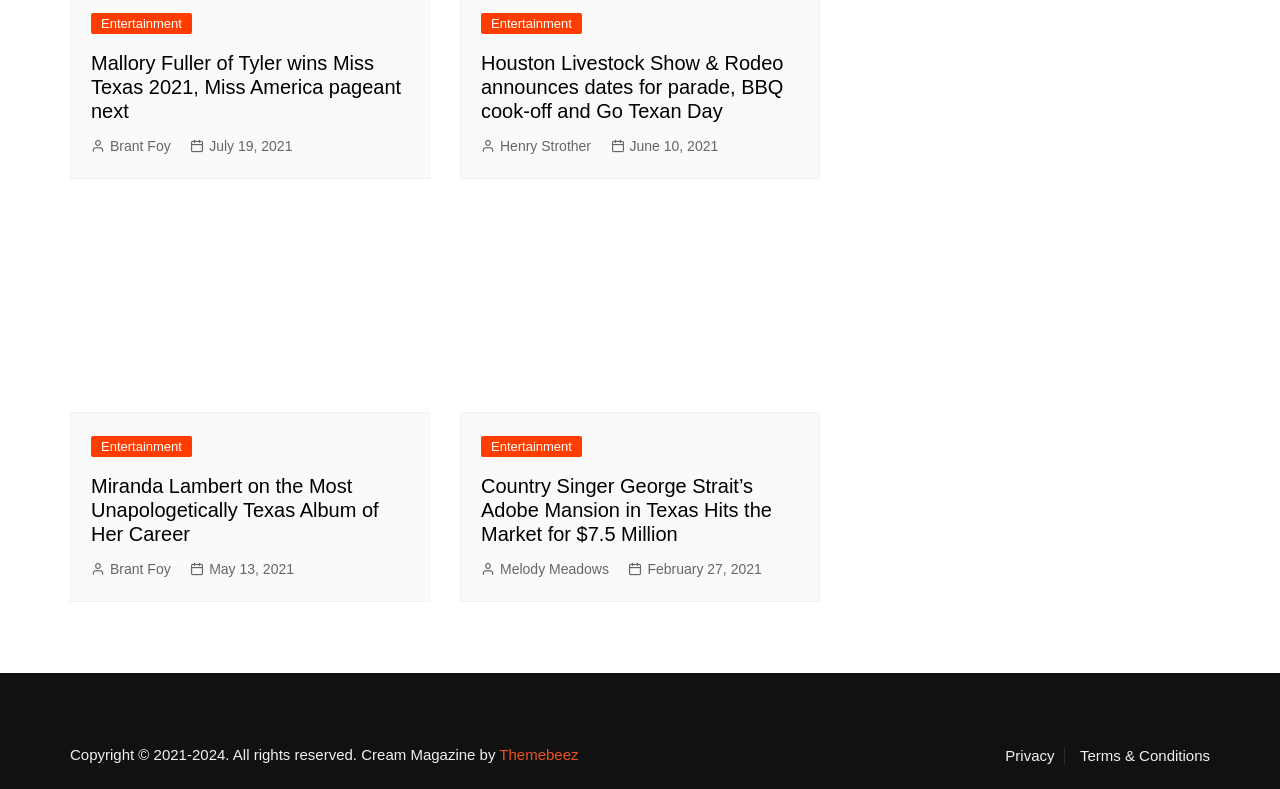What is the date of the third article? From the image, respond with a single word or brief phrase.

May 13, 2021